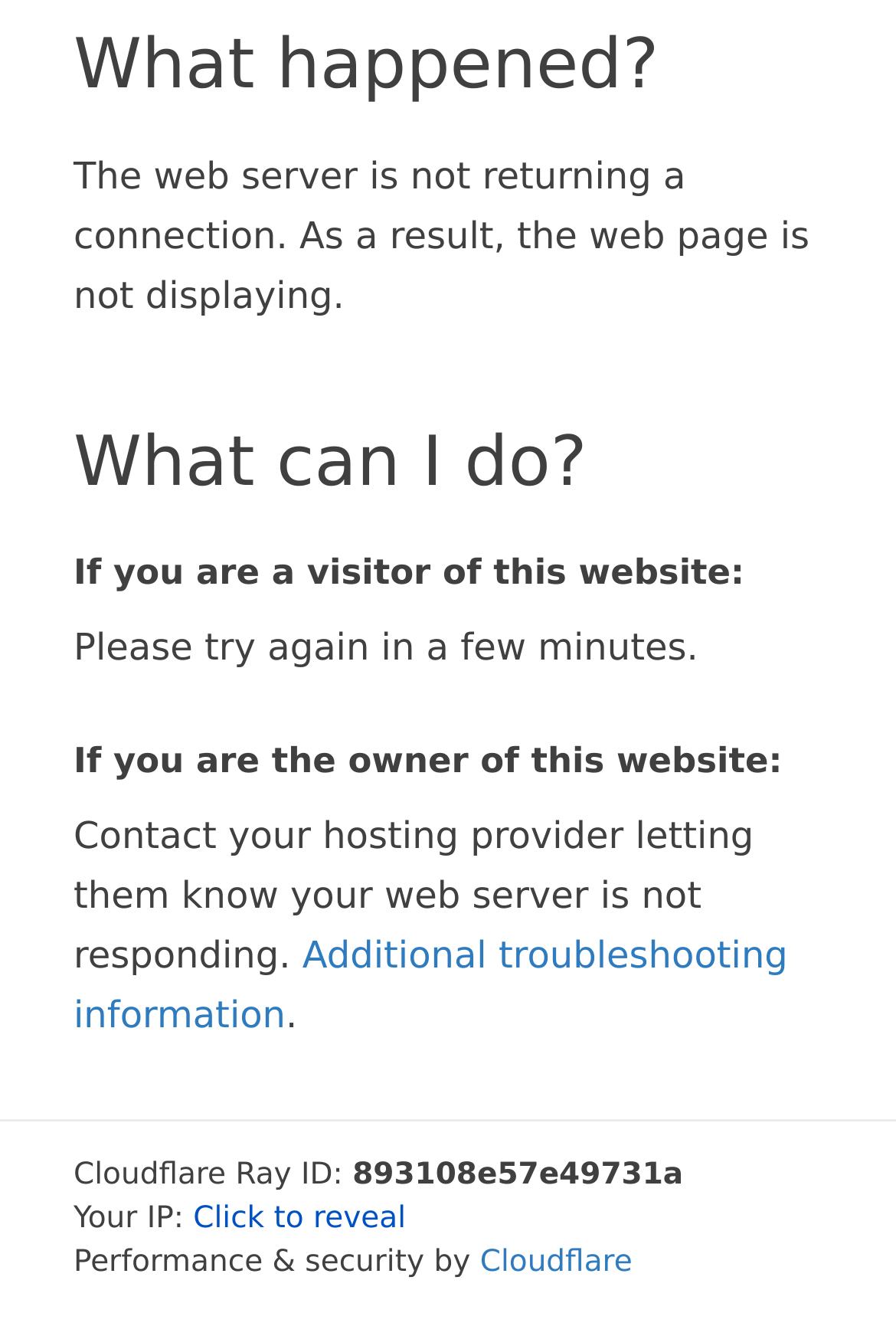Find the bounding box coordinates for the HTML element specified by: "Cloudflare".

[0.536, 0.94, 0.706, 0.966]